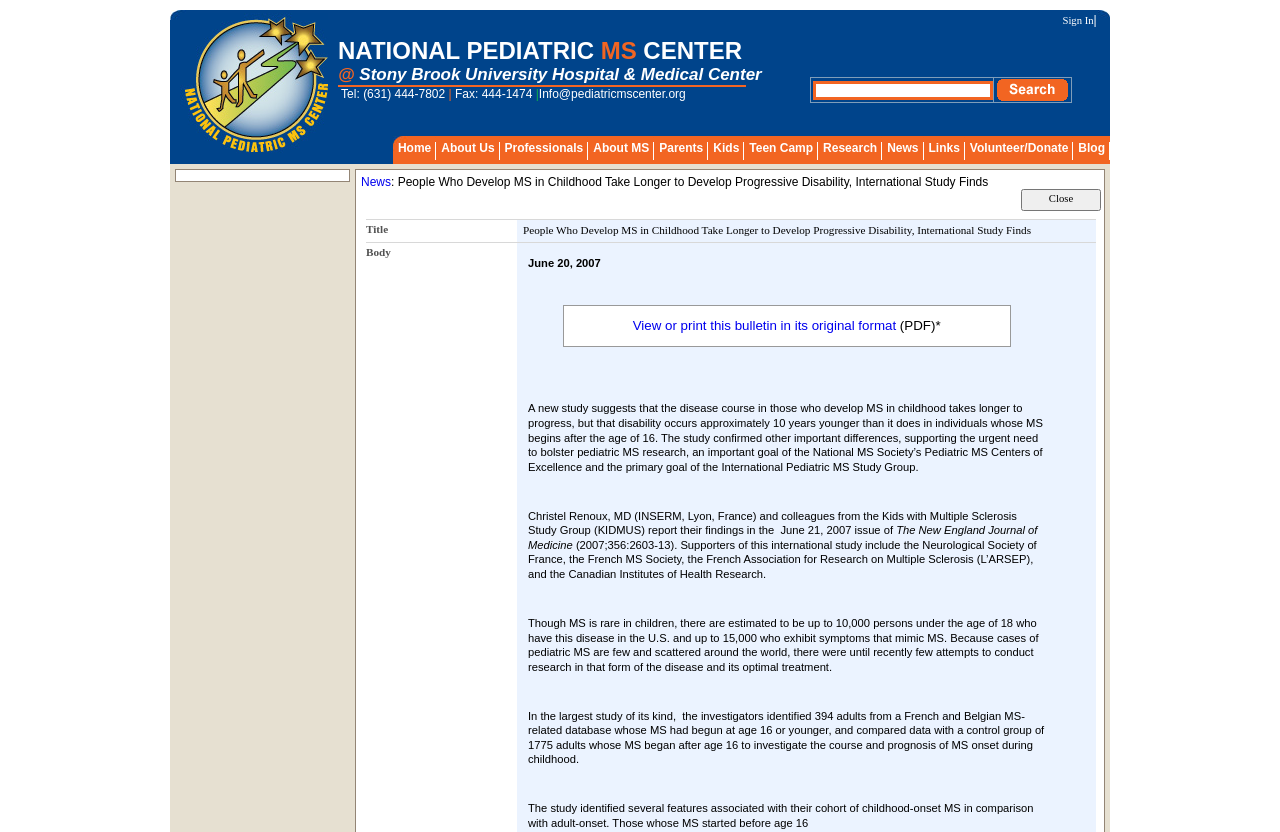Given the following UI element description: "About MS", find the bounding box coordinates in the webpage screenshot.

[0.46, 0.163, 0.511, 0.192]